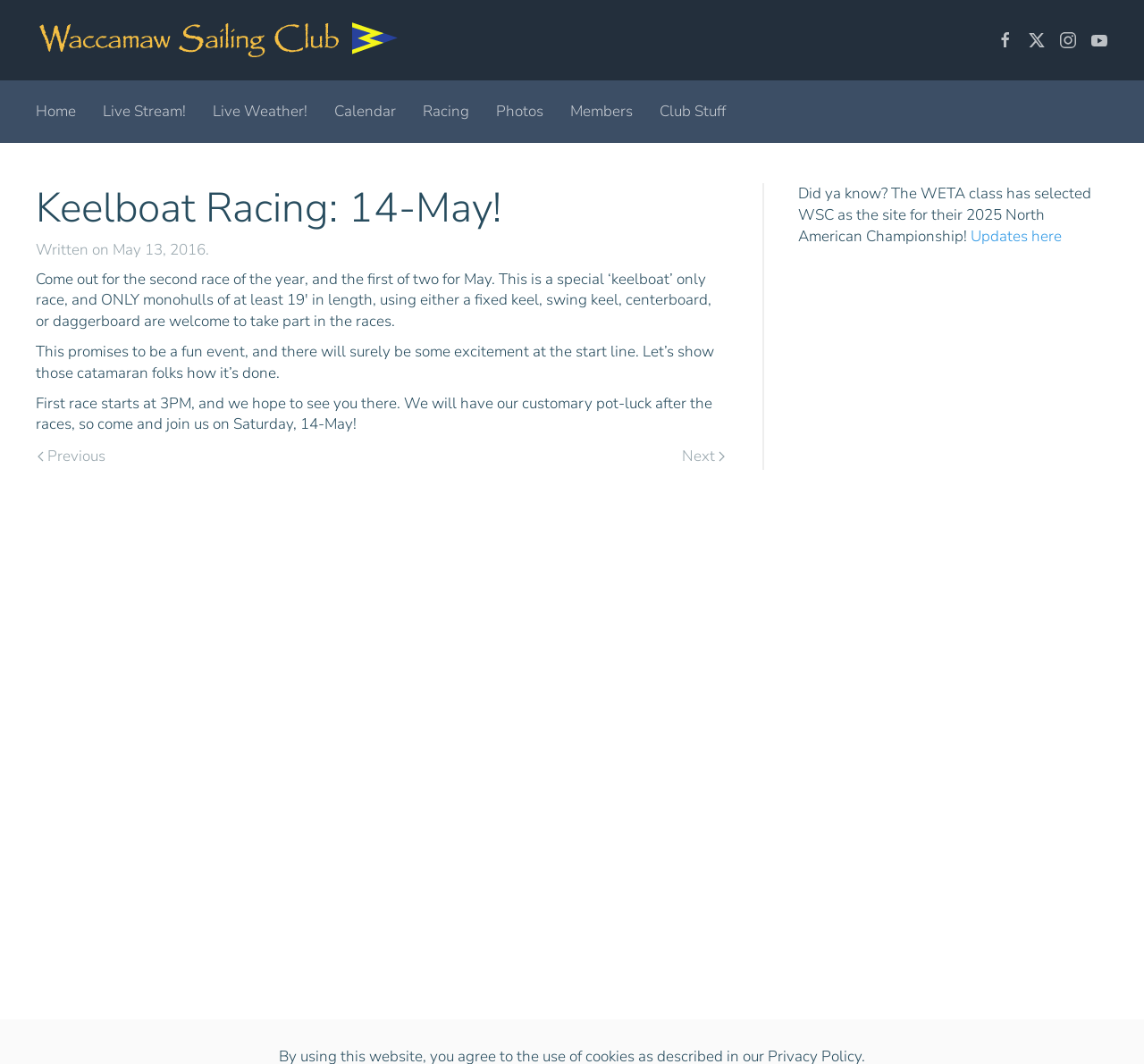Using the provided element description: "Skip to main content", identify the bounding box coordinates. The coordinates should be four floats between 0 and 1 in the order [left, top, right, bottom].

[0.031, 0.034, 0.152, 0.054]